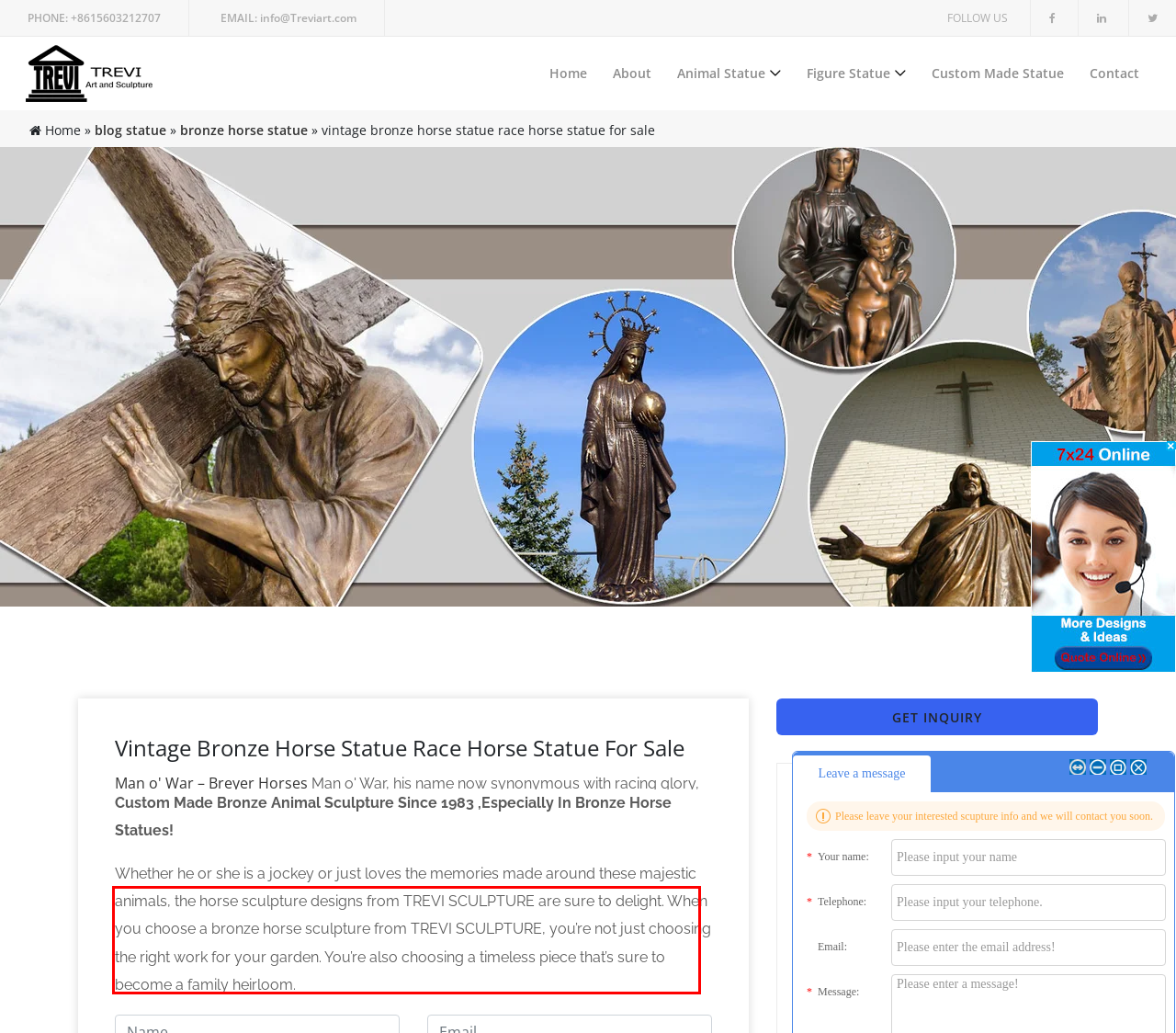By examining the provided screenshot of a webpage, recognize the text within the red bounding box and generate its text content.

Exotic Classic Ferrari Sport Car Vintage Race Concept 1966 Ford GT40 1967 Mustang GT 1955 Chevy 1957 Corvette 1969 Camaro Z28 427 SS RS Aircraft Airplane Built Model Buick Cadillac Duesenberg Mercedes Benz Rolls Royce Indy Formula F 1 GP Midget Tether 24 18 12 Pickup Fire Truck GTO Hot Rod Pedal